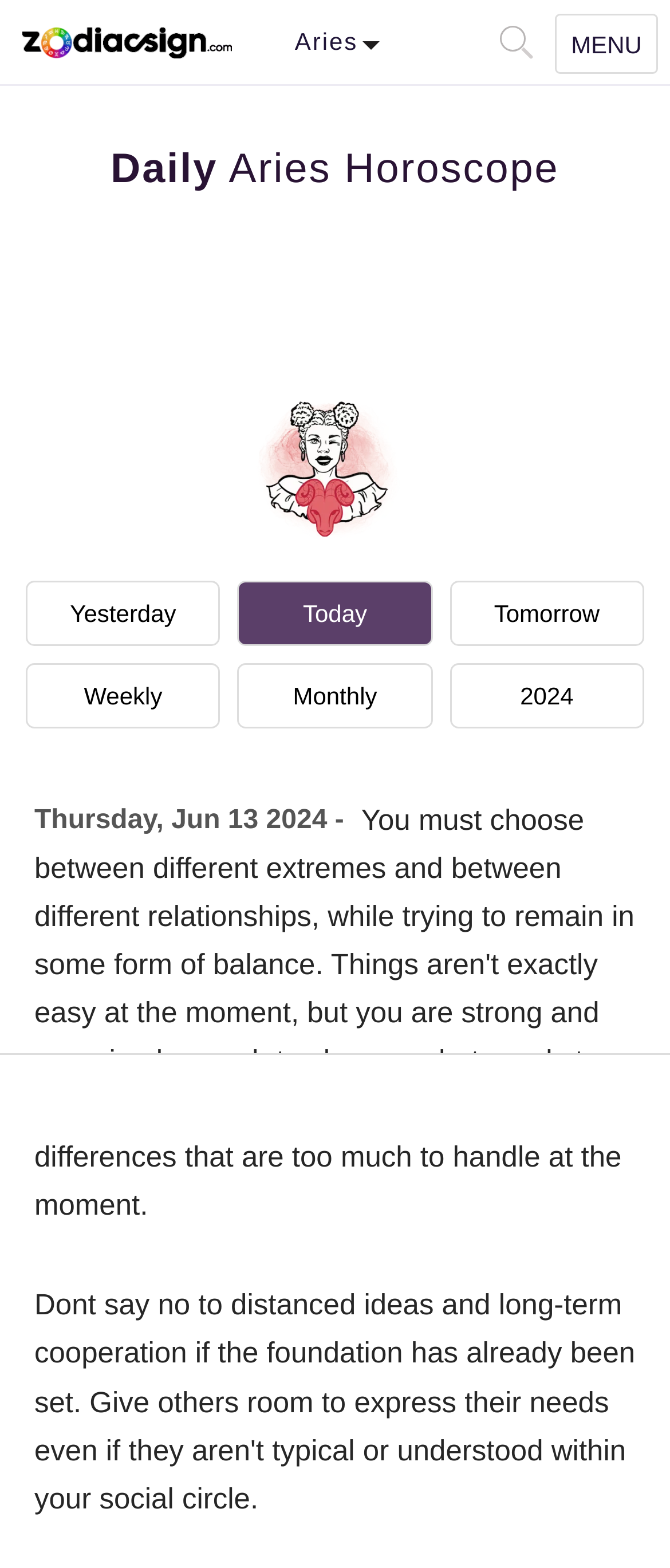Please find the bounding box coordinates of the section that needs to be clicked to achieve this instruction: "Search for something".

[0.746, 0.016, 0.785, 0.033]